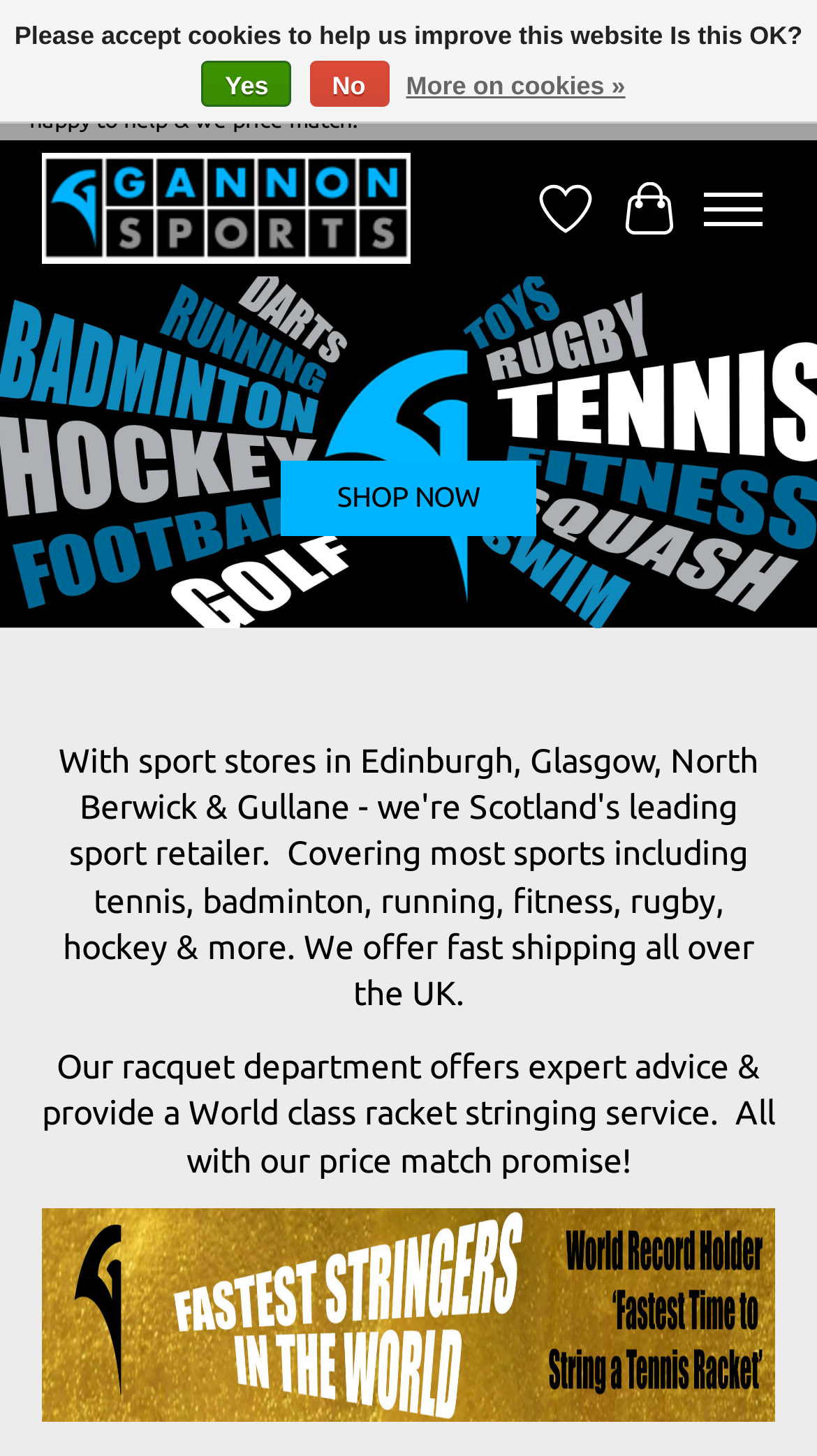Indicate the bounding box coordinates of the element that needs to be clicked to satisfy the following instruction: "Toggle cart". The coordinates should be four float numbers between 0 and 1, i.e., [left, top, right, bottom].

[0.744, 0.124, 0.846, 0.162]